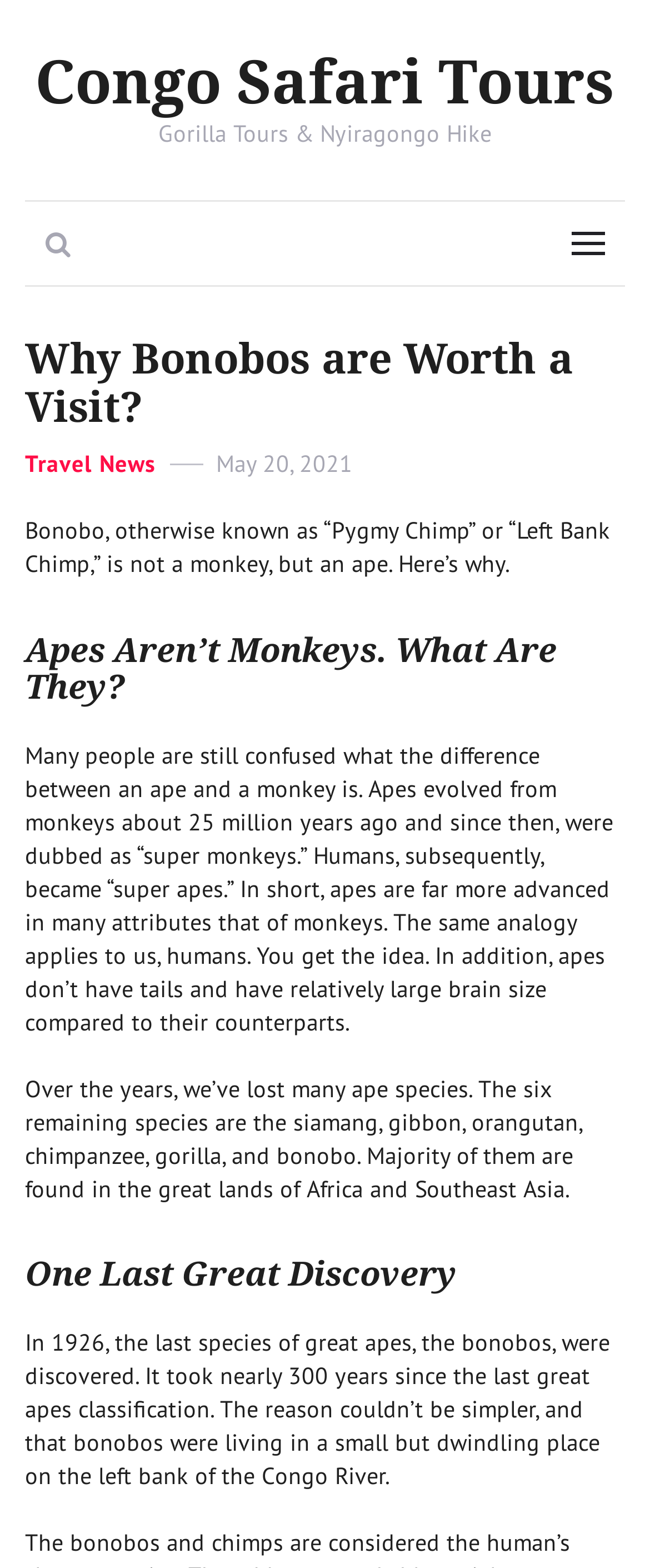What is the main difference between apes and monkeys?
Using the picture, provide a one-word or short phrase answer.

Apes are more advanced